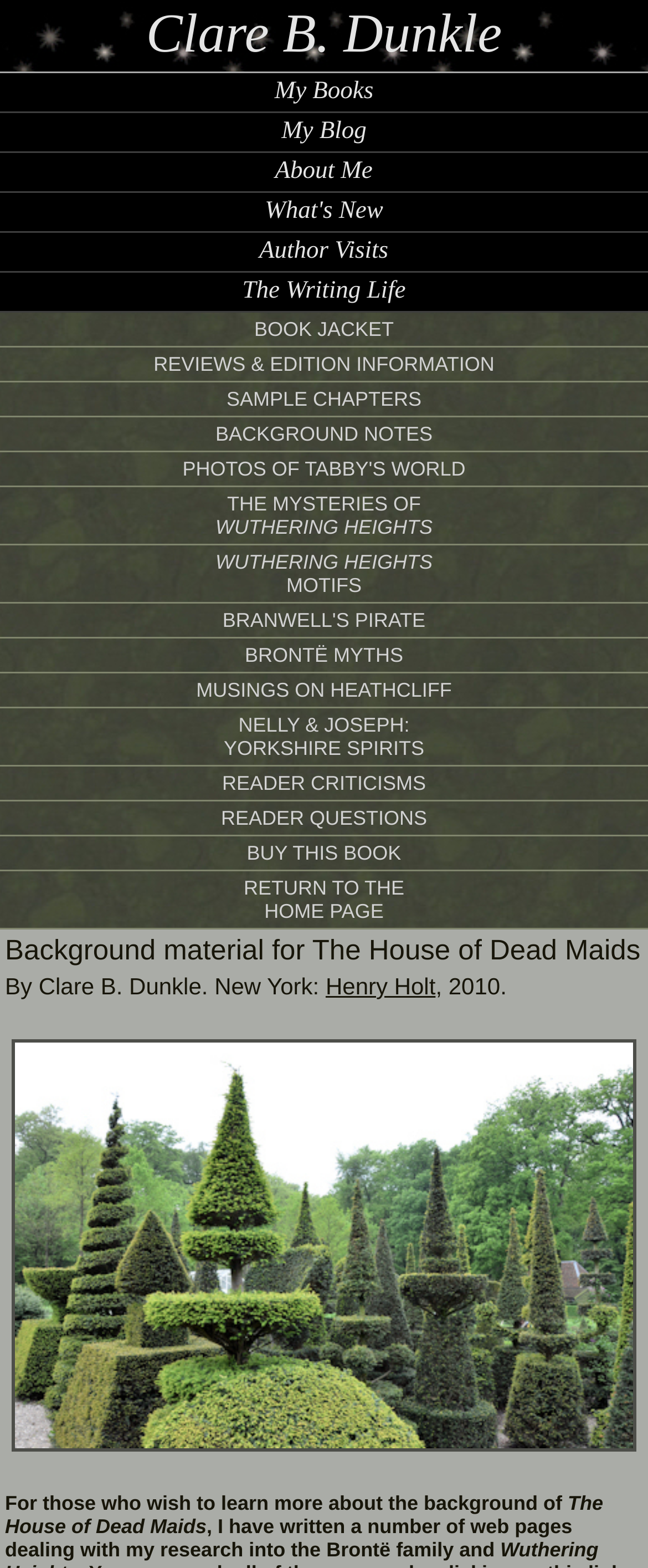Using the webpage screenshot, locate the HTML element that fits the following description and provide its bounding box: "RETURN TO THE HOME PAGE".

[0.0, 0.556, 1.0, 0.592]